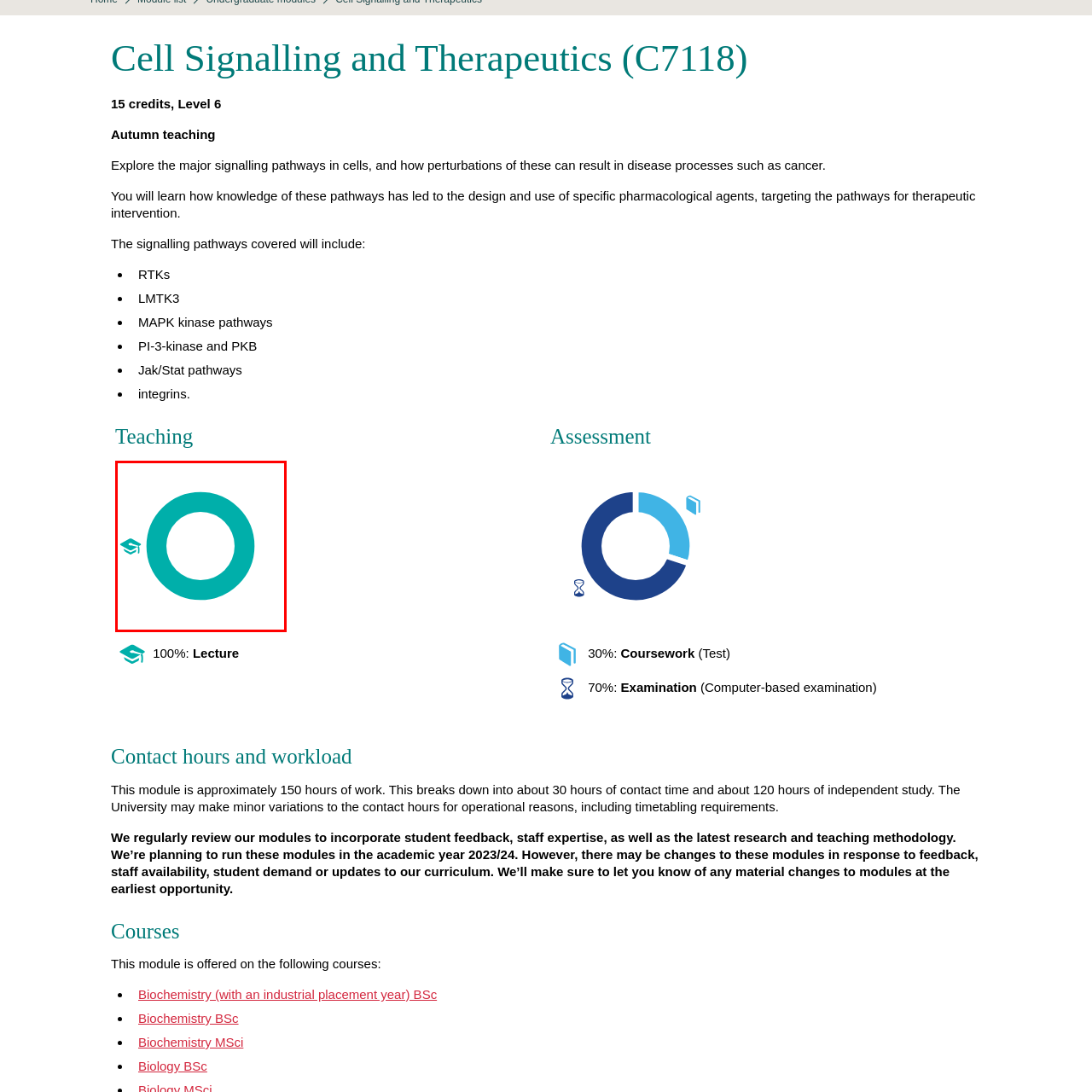Generate a detailed caption for the image contained in the red outlined area.

The image showcases a stylized graphic representing a circular logo, typically associated with academic achievements or educational programs. The logo features a prominent circular shape colored in a vibrant turquoise, symbolizing energy and innovation. Within the circle, an emblem resembling a graduation cap is depicted, signifying higher education and learning. This imagery aligns with the content related to the 'Cell Signalling and Therapeutics' module, emphasizing the academic context of the coursework and its focus on cellular pathways in disease processes and therapeutic interventions. The overall design suggests a commitment to education and the importance of knowledge in scientific disciplines.